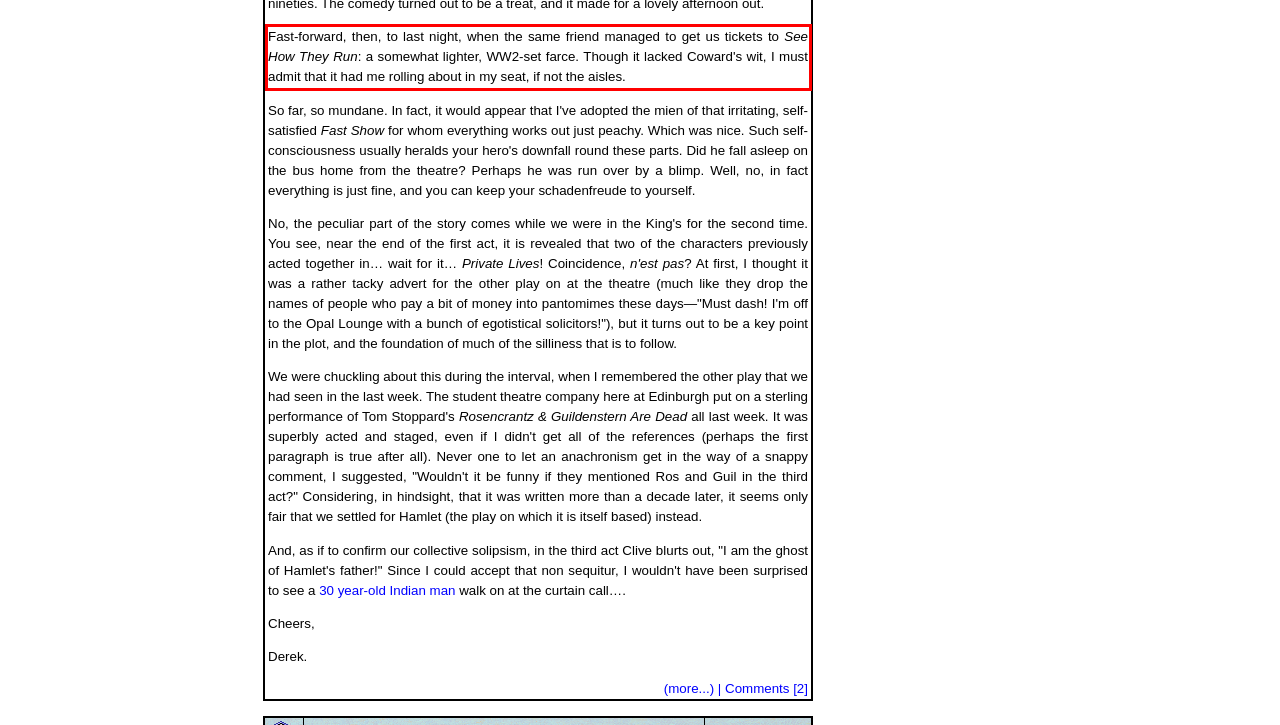Please analyze the screenshot of a webpage and extract the text content within the red bounding box using OCR.

Fast-forward, then, to last night, when the same friend managed to get us tickets to See How They Run: a somewhat lighter, WW2-set farce. Though it lacked Coward's wit, I must admit that it had me rolling about in my seat, if not the aisles.